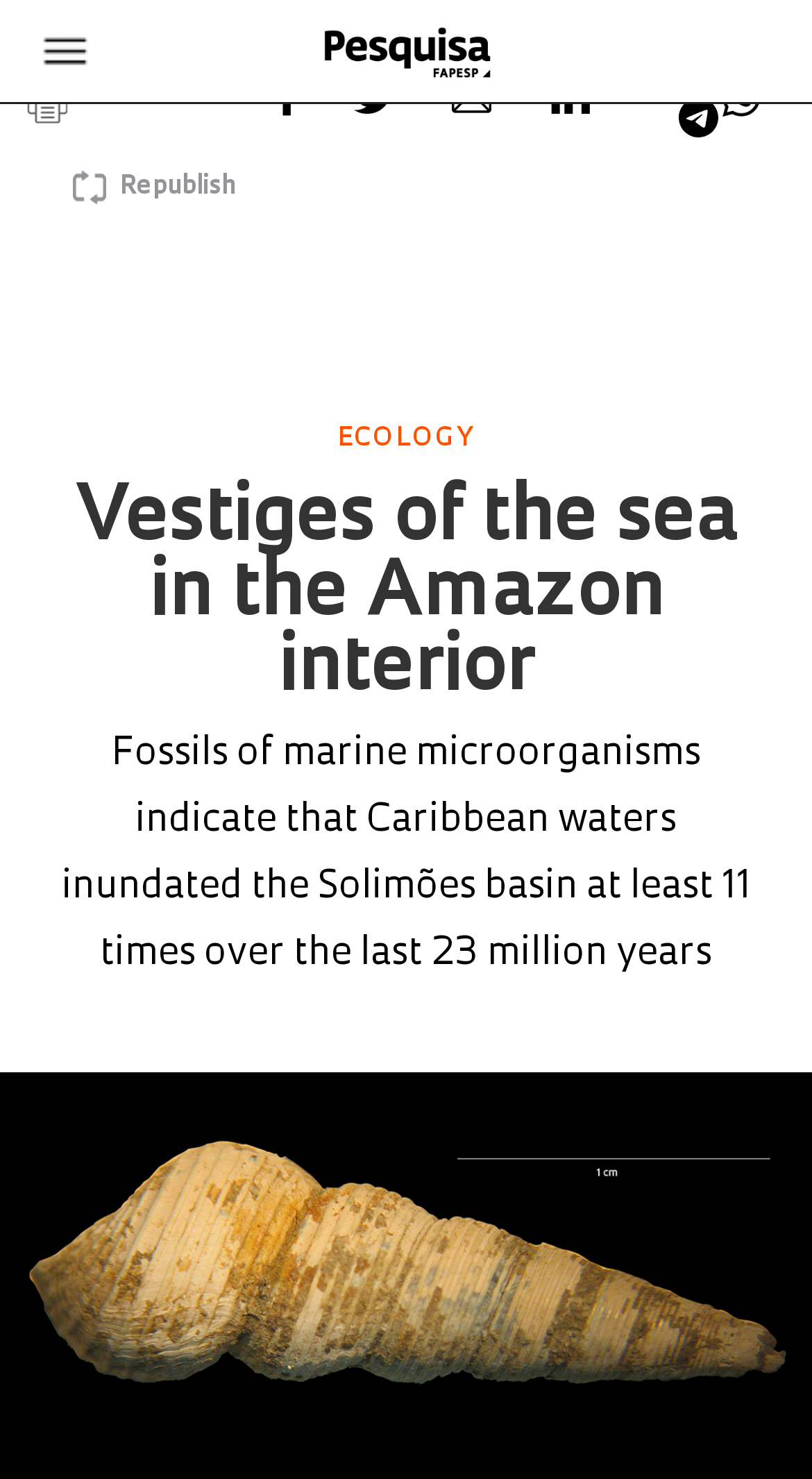Answer the question with a brief word or phrase:
How many social media sharing options are available?

5